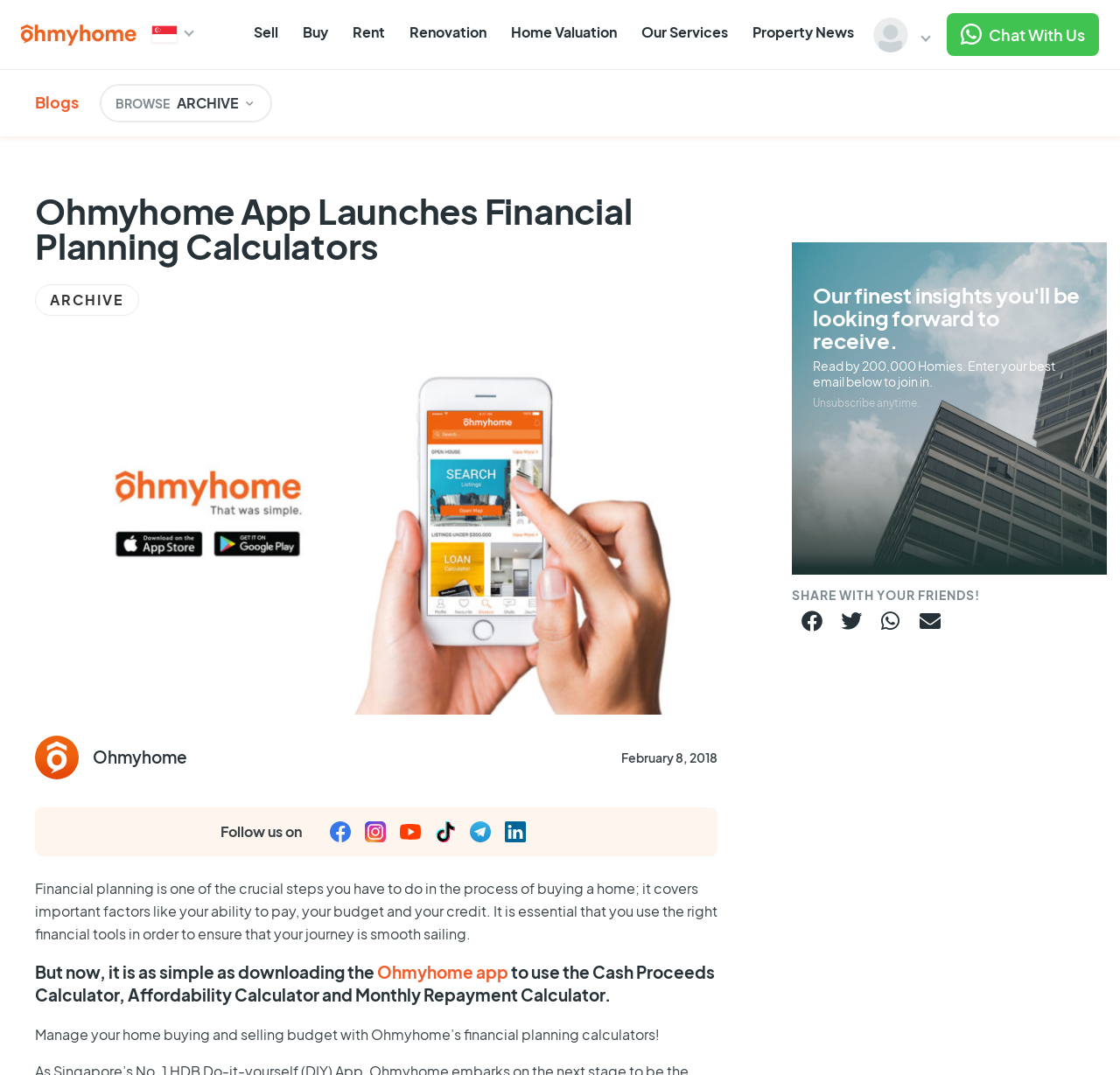Please identify the bounding box coordinates of the area I need to click to accomplish the following instruction: "Share on facebook".

[0.707, 0.56, 0.742, 0.596]